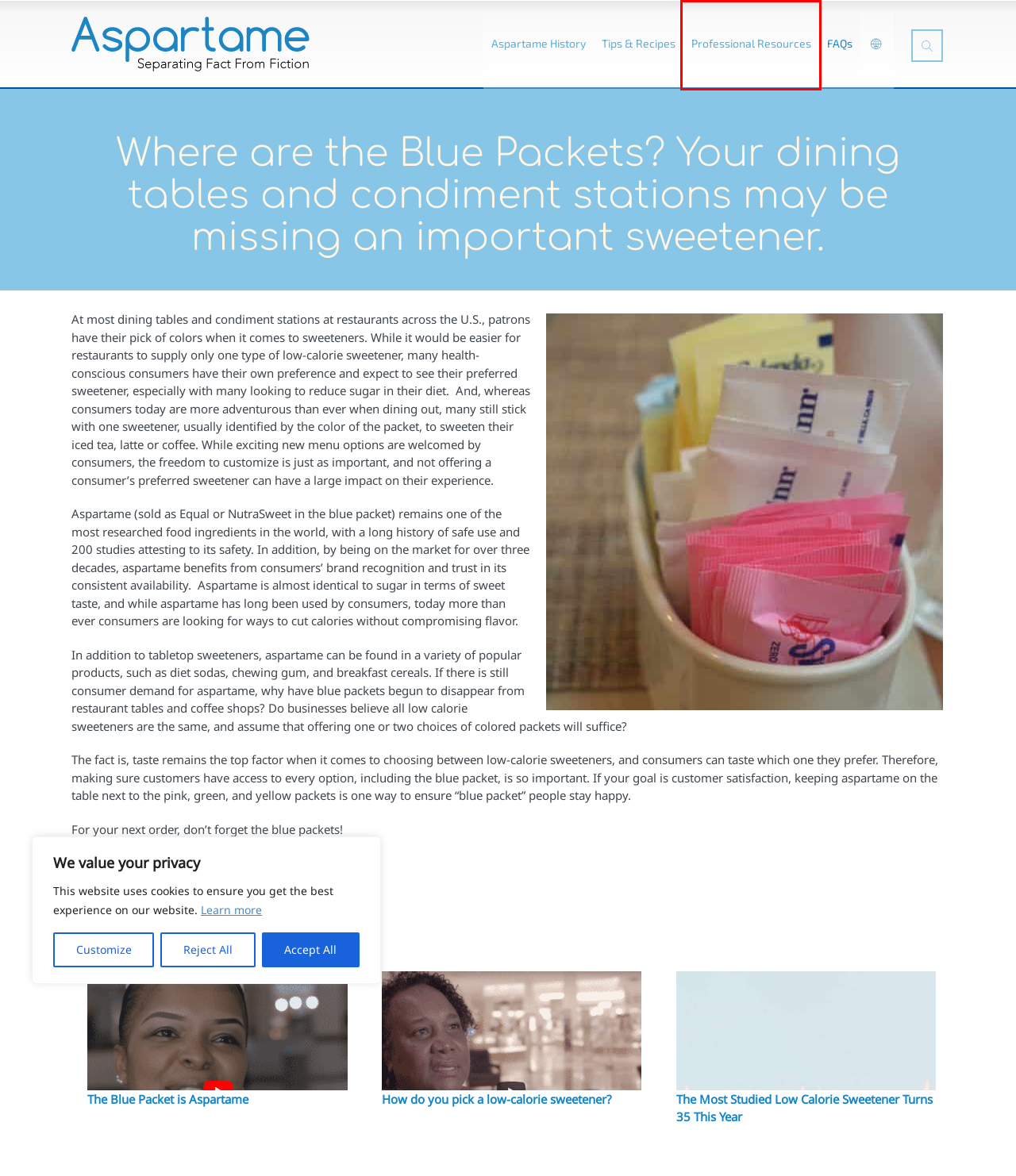You are provided with a screenshot of a webpage that has a red bounding box highlighting a UI element. Choose the most accurate webpage description that matches the new webpage after clicking the highlighted element. Here are your choices:
A. The Blue Packet is Aspartame – Aspartame
B. The Most Studied Low Calorie Sweetener Turns 35 This Year – Aspartame
C. Frequently Asked Questions – Aspartame
D. How do you pick a low-calorie sweetener? – Aspartame
E. Aspartame – Separating Fact From Fiction about Aspartame
F. History & Controversy – Aspartame
G. Professional Resources – Aspartame
H. Tips & Recipes – Aspartame

G